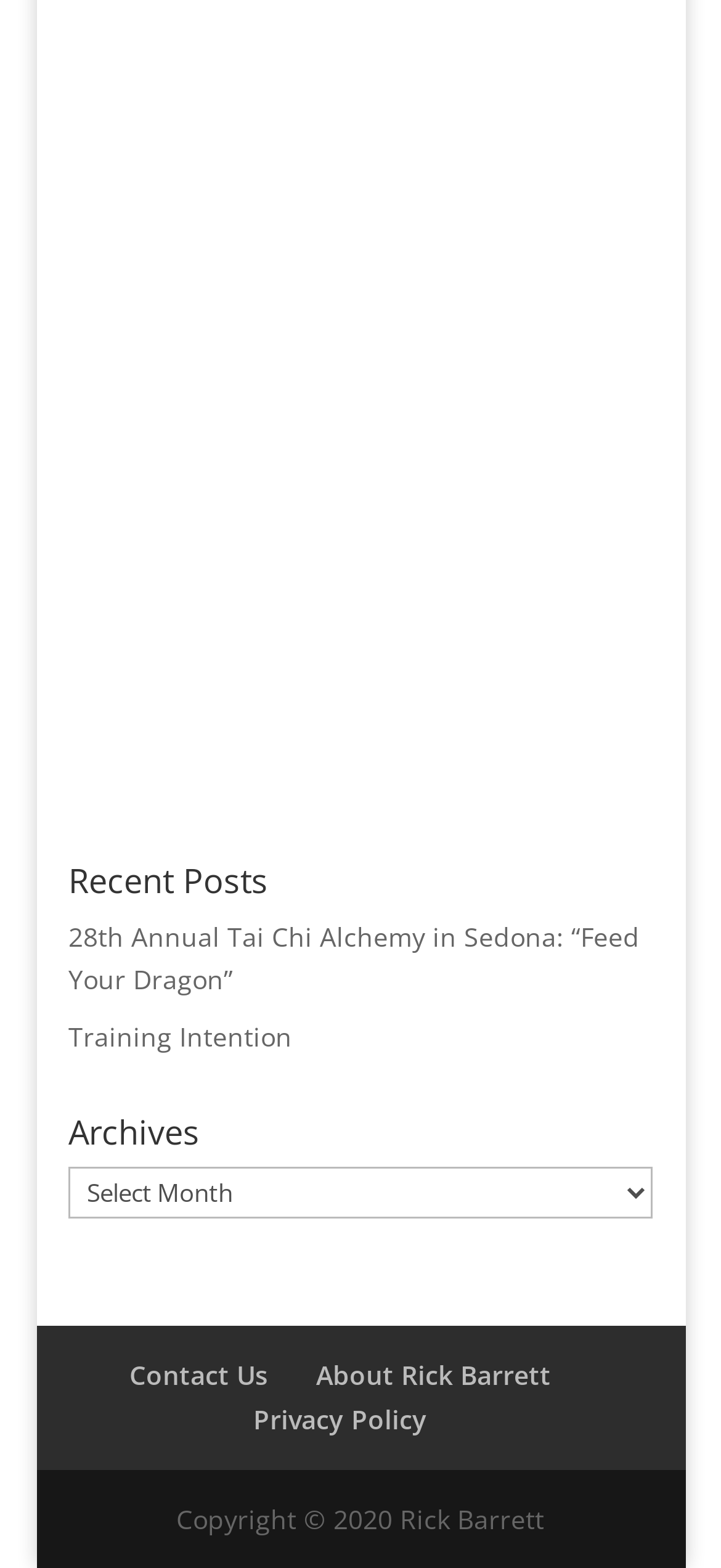Provide your answer to the question using just one word or phrase: What is the title of the first post?

28th Annual Tai Chi Alchemy in Sedona: “Feed Your Dragon”